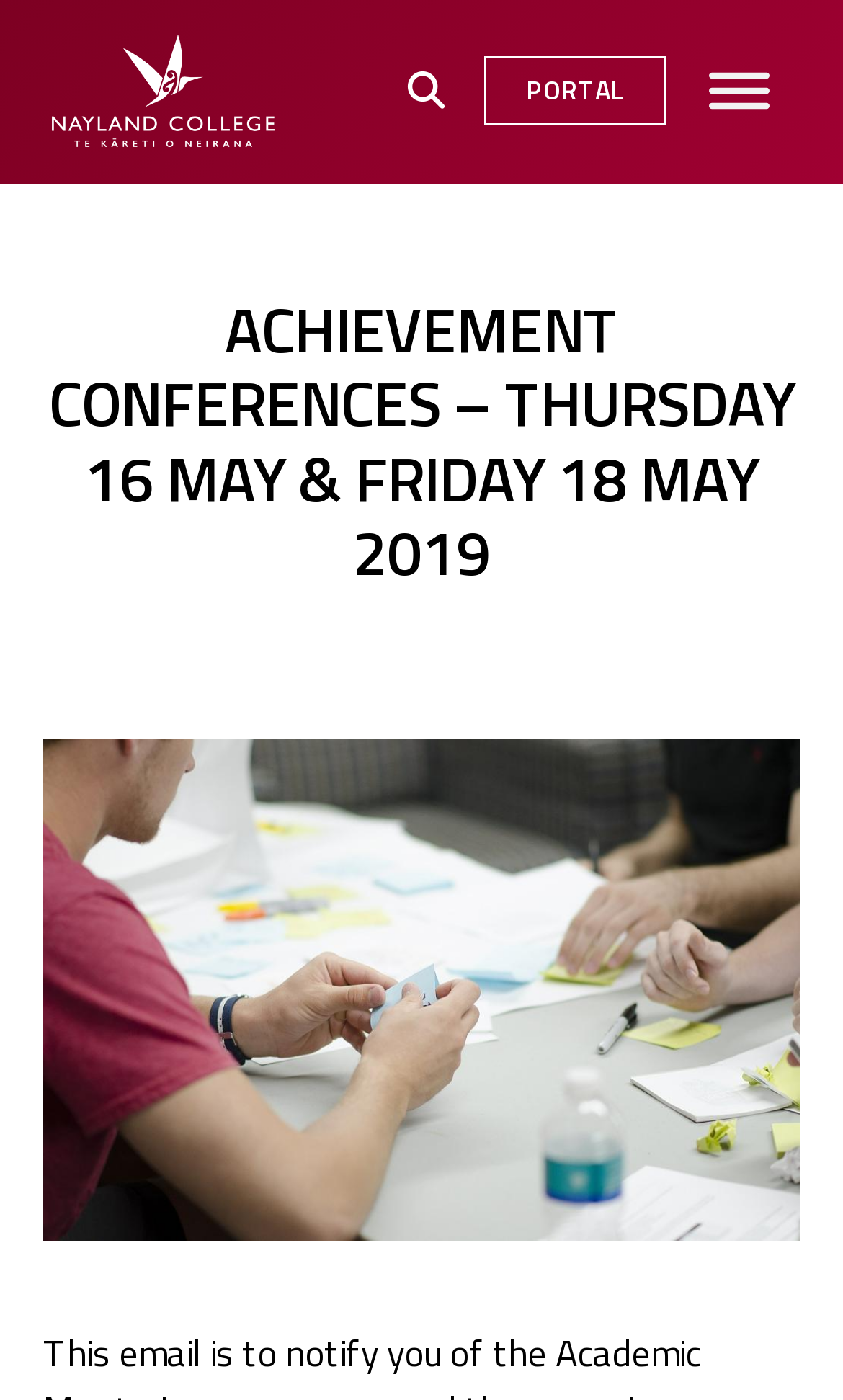Identify the coordinates of the bounding box for the element described below: "aria-label="Open Search"". Return the coordinates as four float numbers between 0 and 1: [left, top, right, bottom].

[0.458, 0.037, 0.553, 0.094]